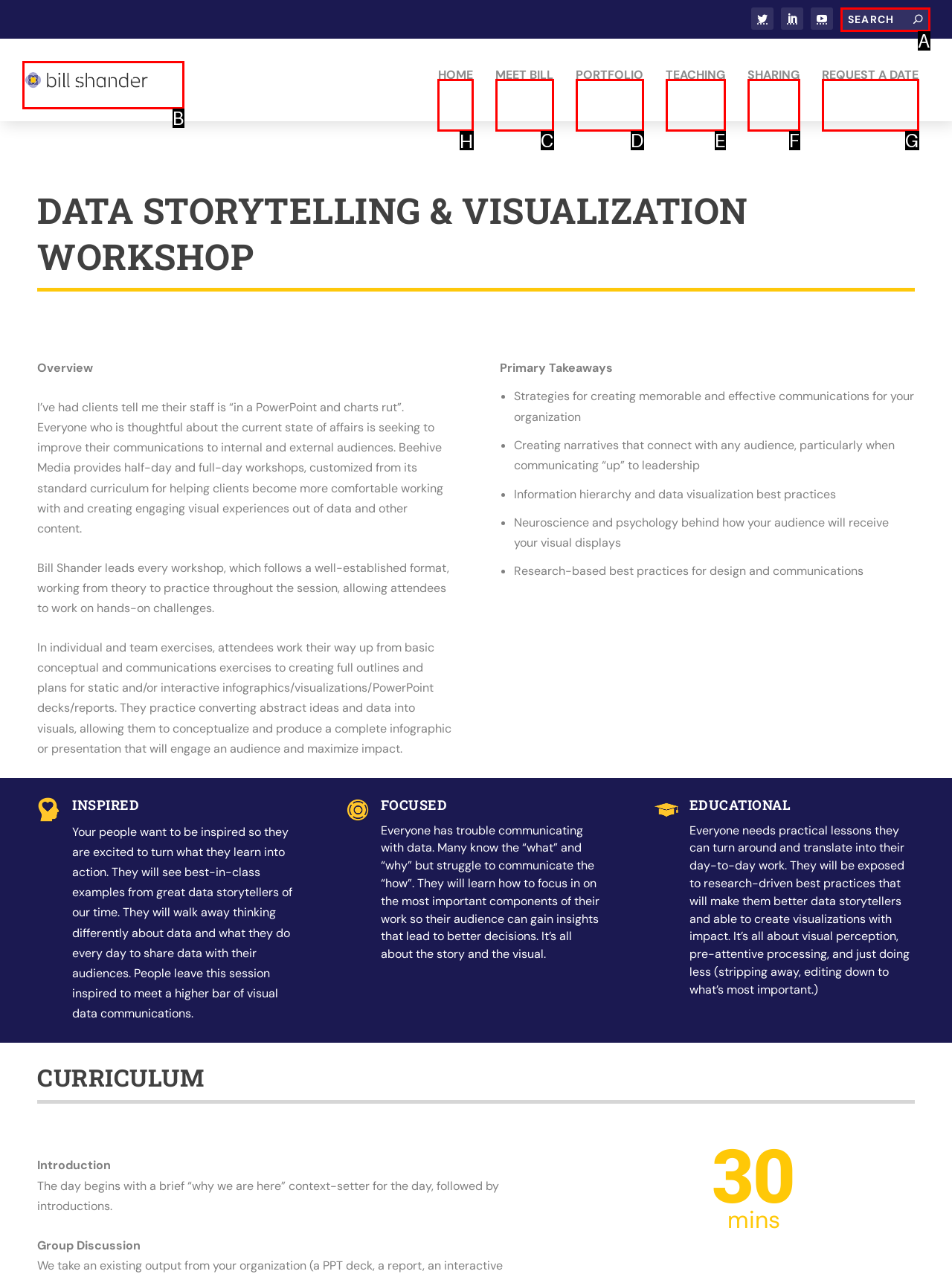Pick the option that should be clicked to perform the following task: go to home page
Answer with the letter of the selected option from the available choices.

H